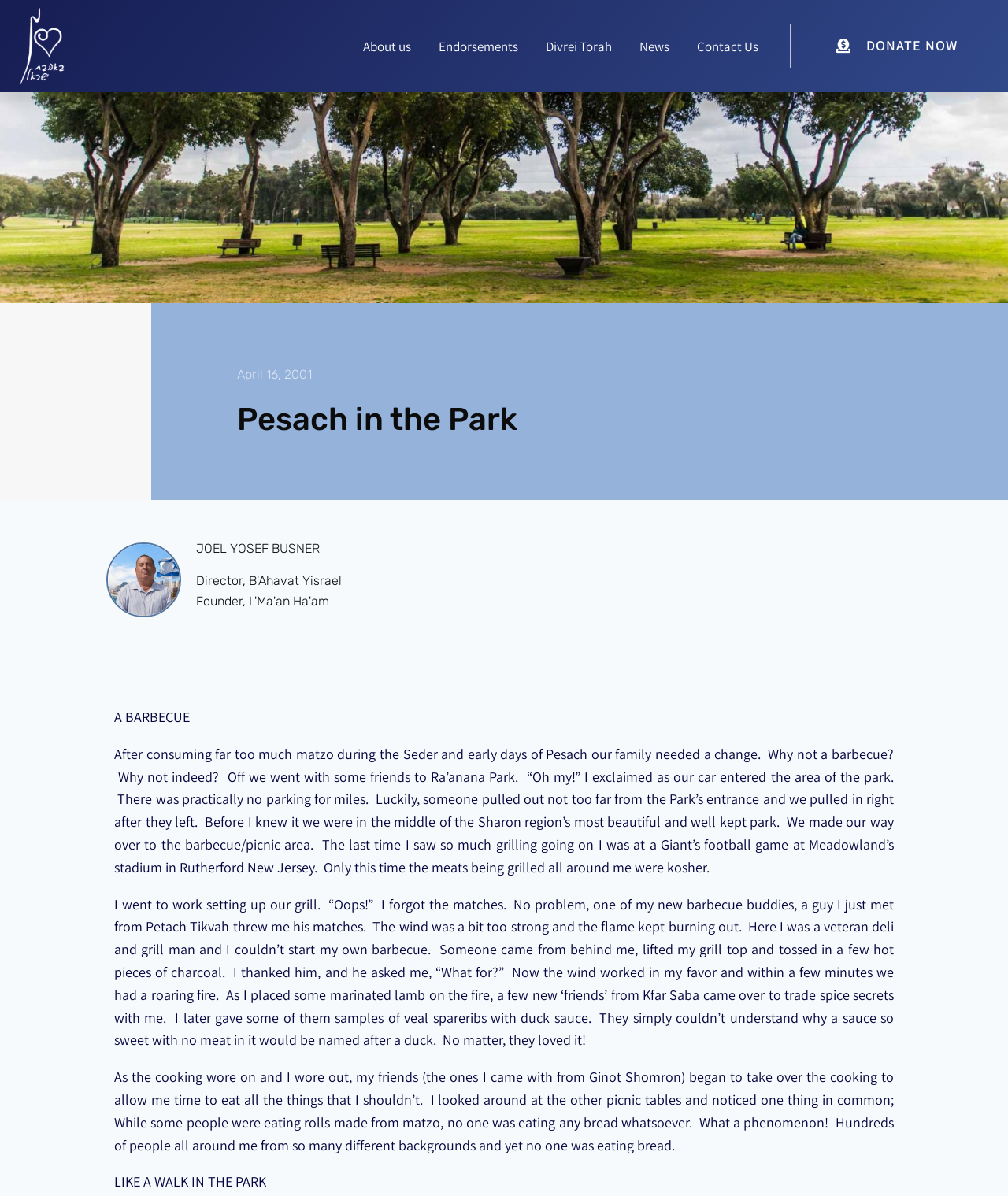Identify the bounding box coordinates of the section that should be clicked to achieve the task described: "Click the 'DONATE NOW' button".

[0.83, 0.029, 0.95, 0.048]